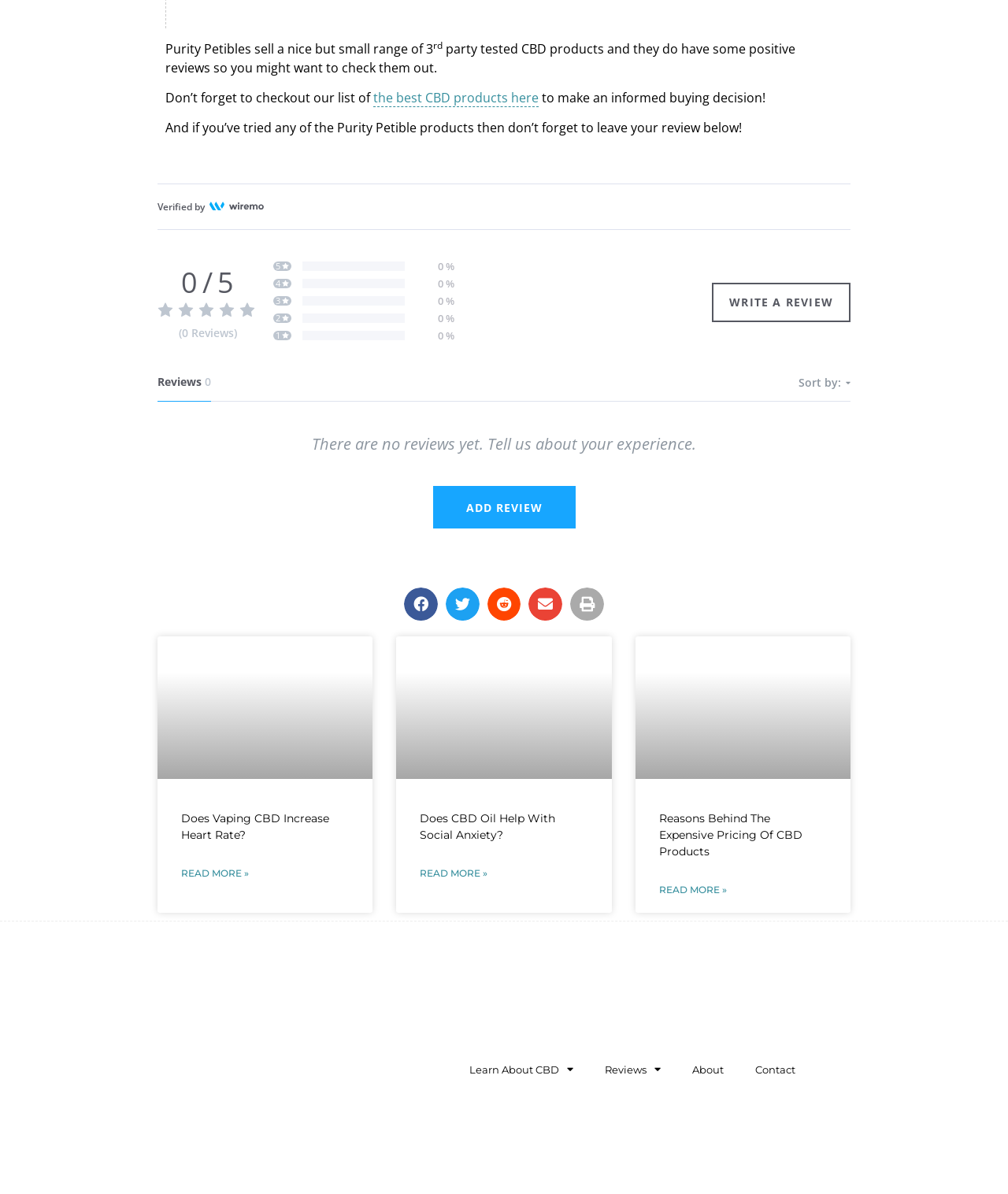Show the bounding box coordinates of the region that should be clicked to follow the instruction: "Email us."

None